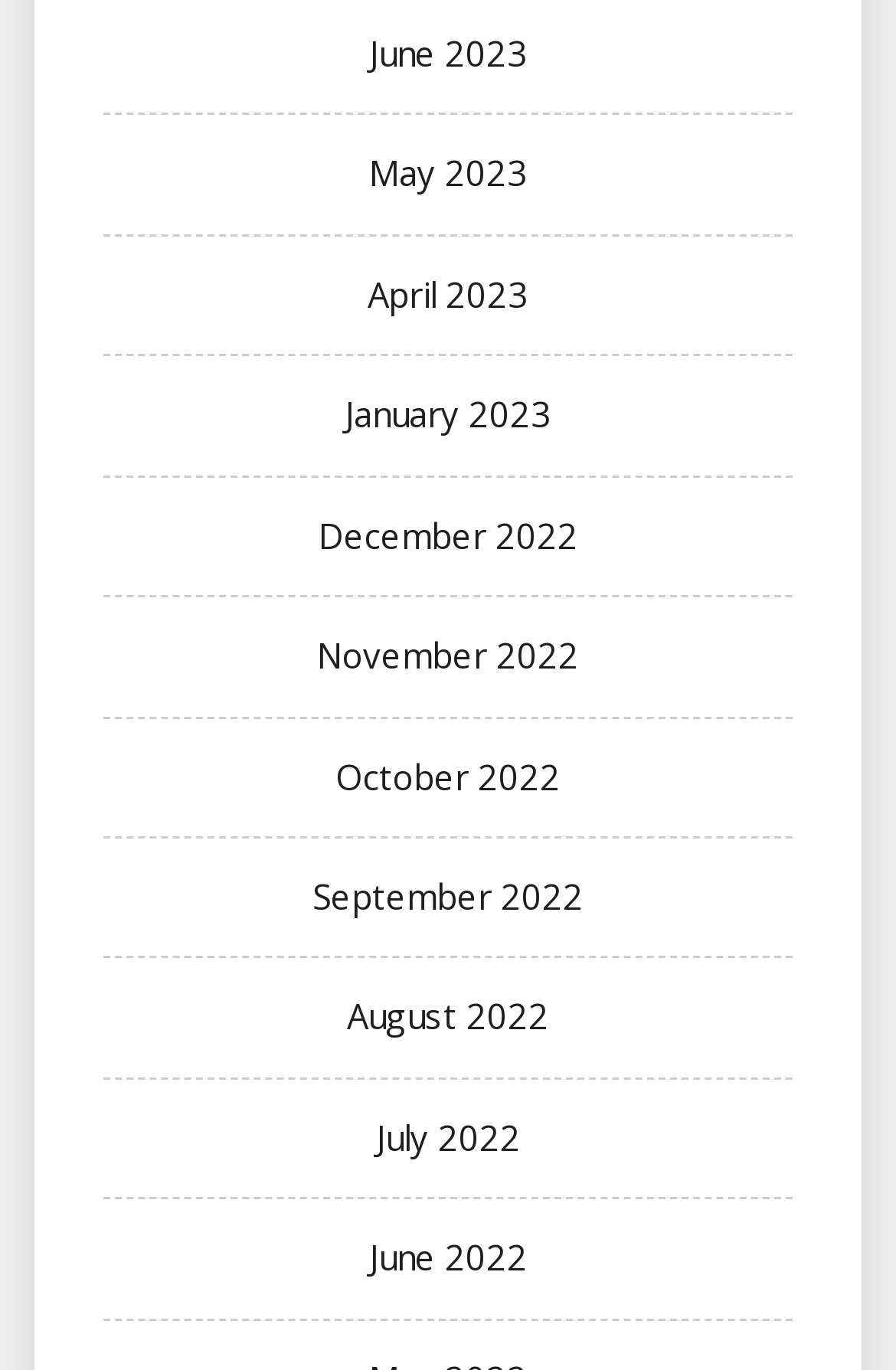Please determine the bounding box coordinates of the area that needs to be clicked to complete this task: 'view June 2023'. The coordinates must be four float numbers between 0 and 1, formatted as [left, top, right, bottom].

[0.412, 0.022, 0.588, 0.055]